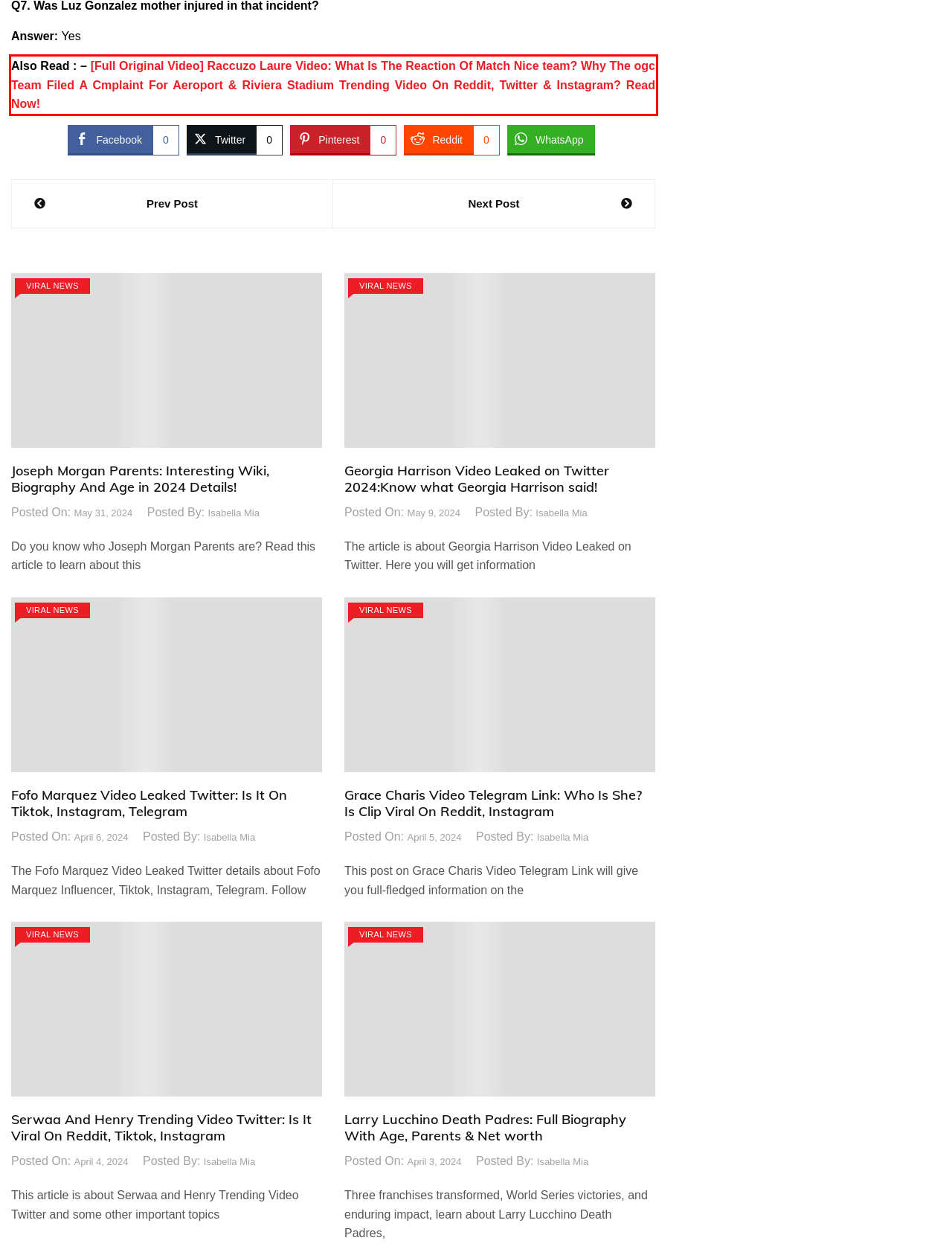Using the webpage screenshot, recognize and capture the text within the red bounding box.

Also Read : – [Full Original Video] Raccuzo Laure Video: What Is The Reaction Of Match Nice team? Why The ogc Team Filed A Cmplaint For Aeroport & Riviera Stadium Trending Video On Reddit, Twitter & Instagram? Read Now!